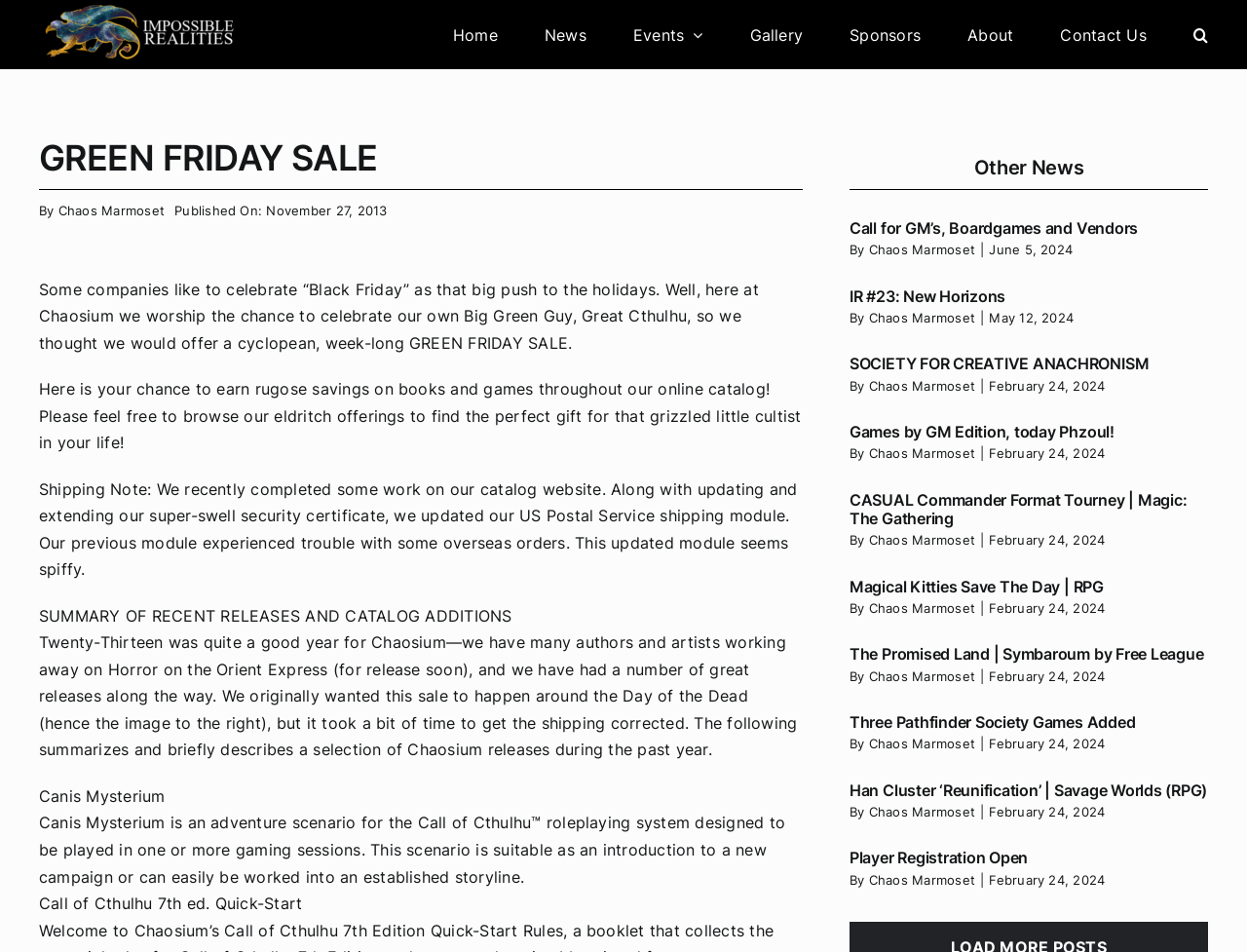Locate the bounding box coordinates of the element's region that should be clicked to carry out the following instruction: "Click the 'Call for GM’s, Boardgames and Vendors' link". The coordinates need to be four float numbers between 0 and 1, i.e., [left, top, right, bottom].

[0.681, 0.229, 0.913, 0.25]